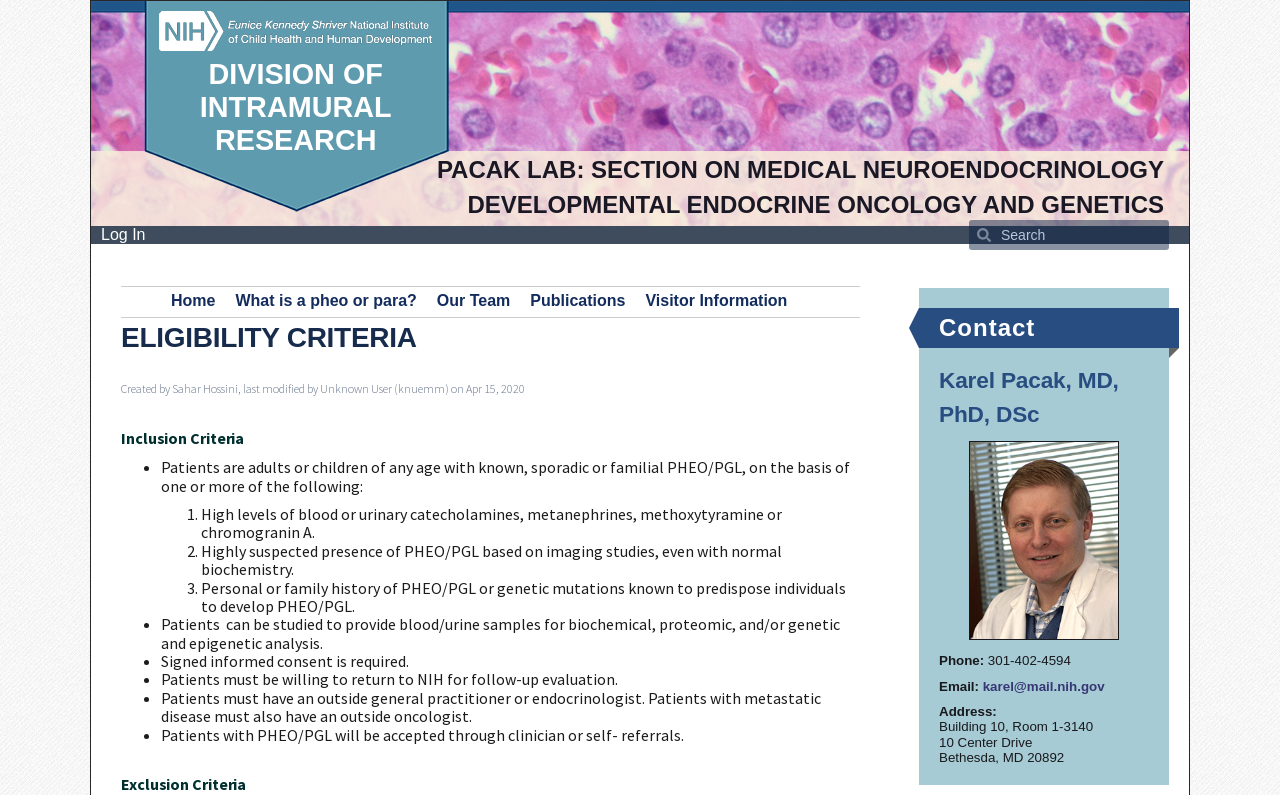What is the phone number of Karel Pacak?
Give a detailed explanation using the information visible in the image.

The question is asking for the phone number of Karel Pacak, which can be found in the 'Phone:' section on the webpage. This section is located under the 'Contact' heading, and it provides the phone number as 301-402-4594.